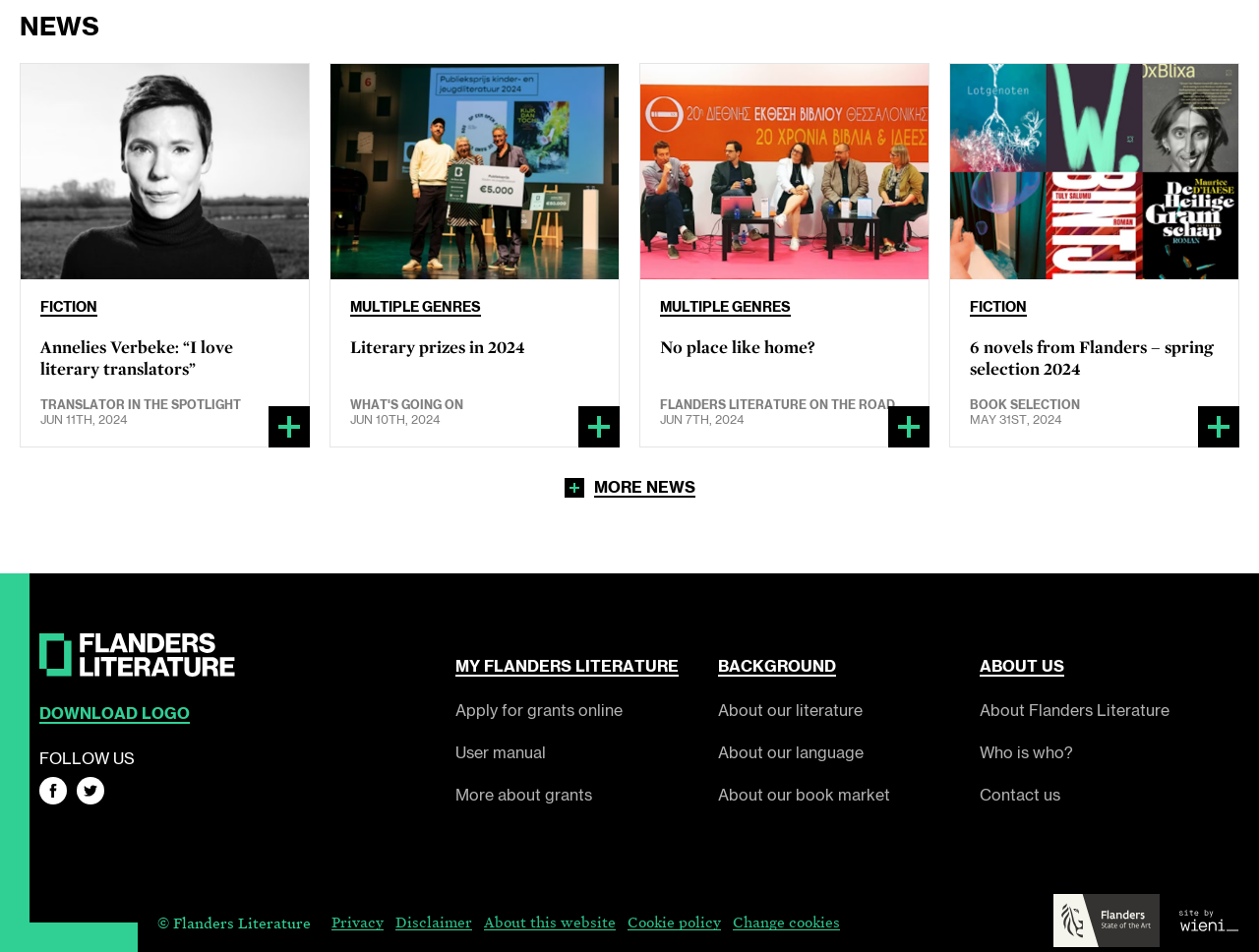Find the bounding box coordinates of the area that needs to be clicked in order to achieve the following instruction: "Visit Flanders Literature". The coordinates should be specified as four float numbers between 0 and 1, i.e., [left, top, right, bottom].

[0.031, 0.665, 0.187, 0.711]